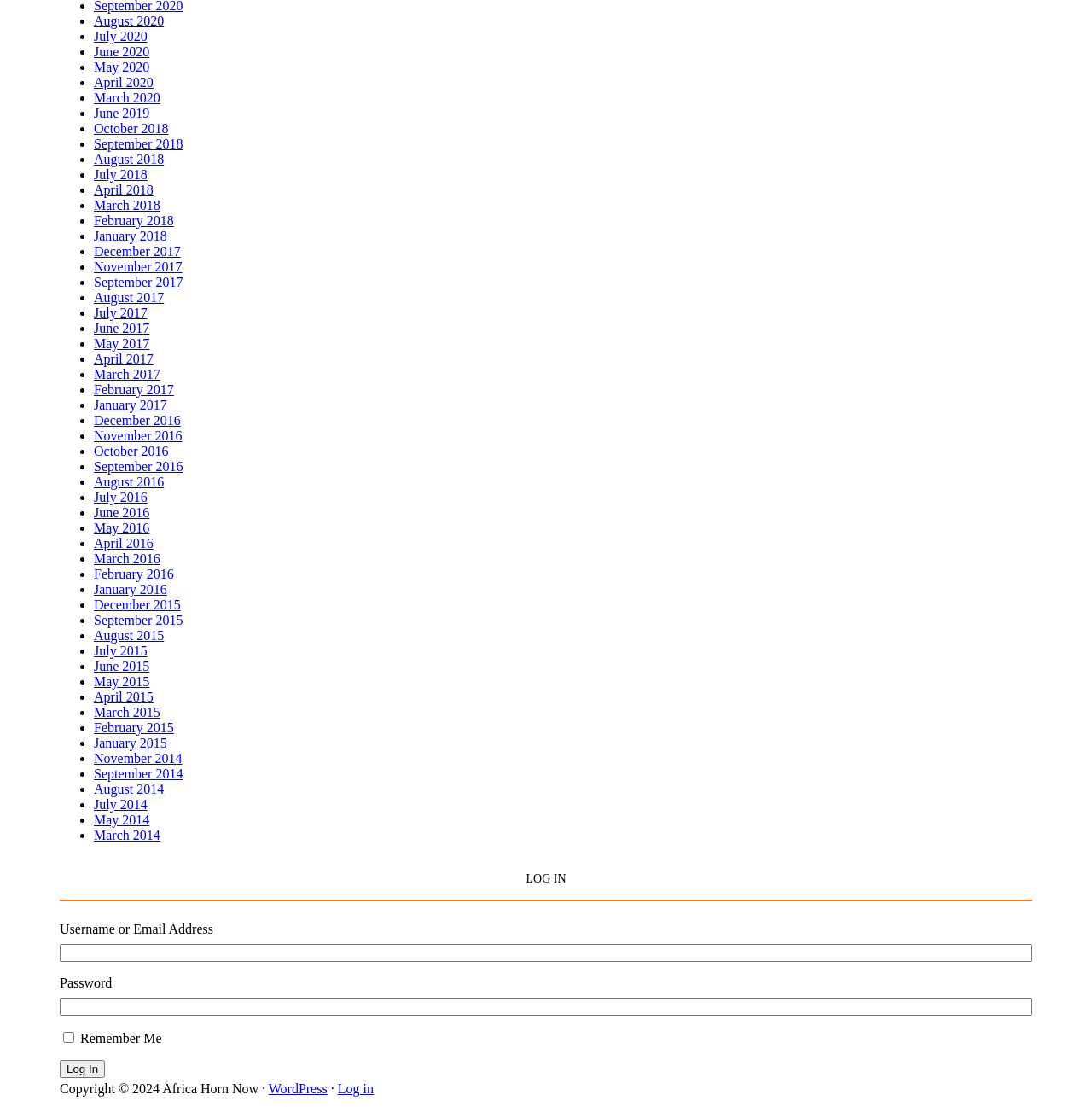Are the months listed in chronological order?
Please look at the screenshot and answer in one word or a short phrase.

Yes